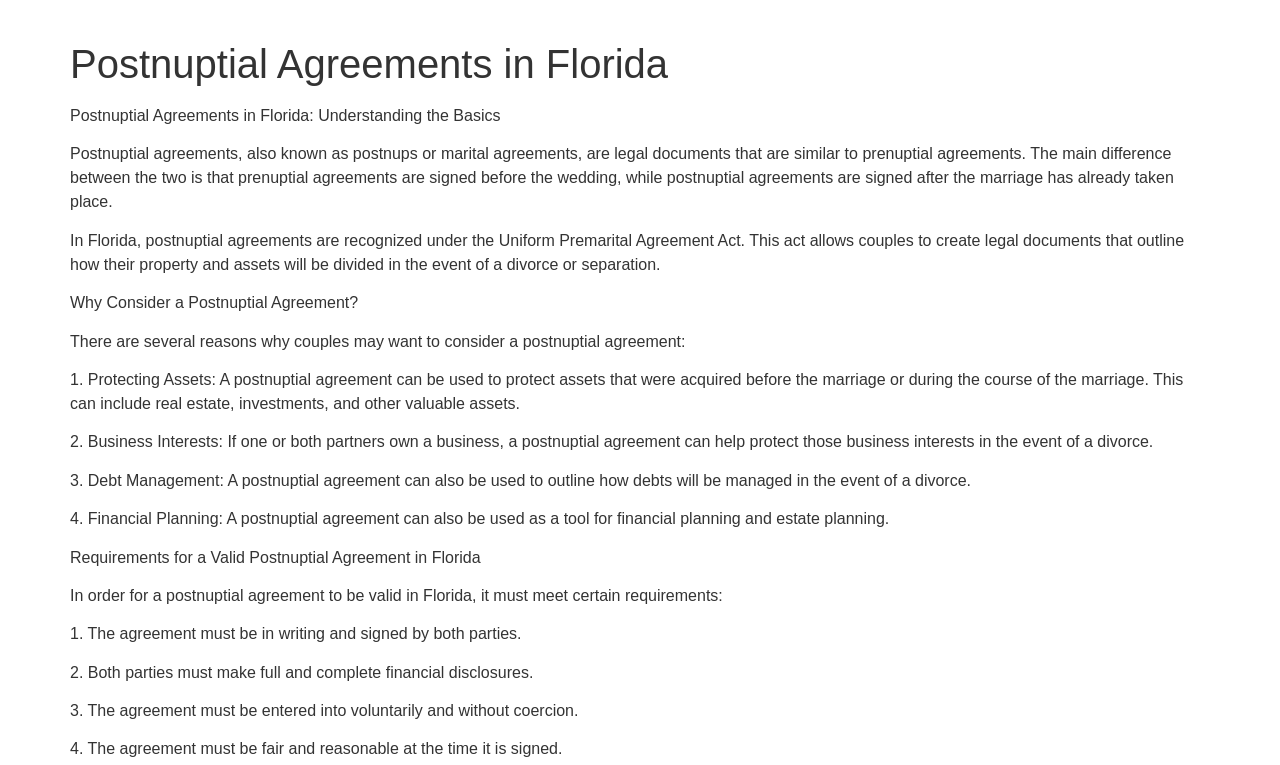Can you give a comprehensive explanation to the question given the content of the image?
What is a postnuptial agreement?

Based on the webpage content, a postnuptial agreement is defined as a legal document that outlines how property and assets will be divided in the event of a divorce or separation, similar to a prenuptial agreement but signed after the marriage has taken place.